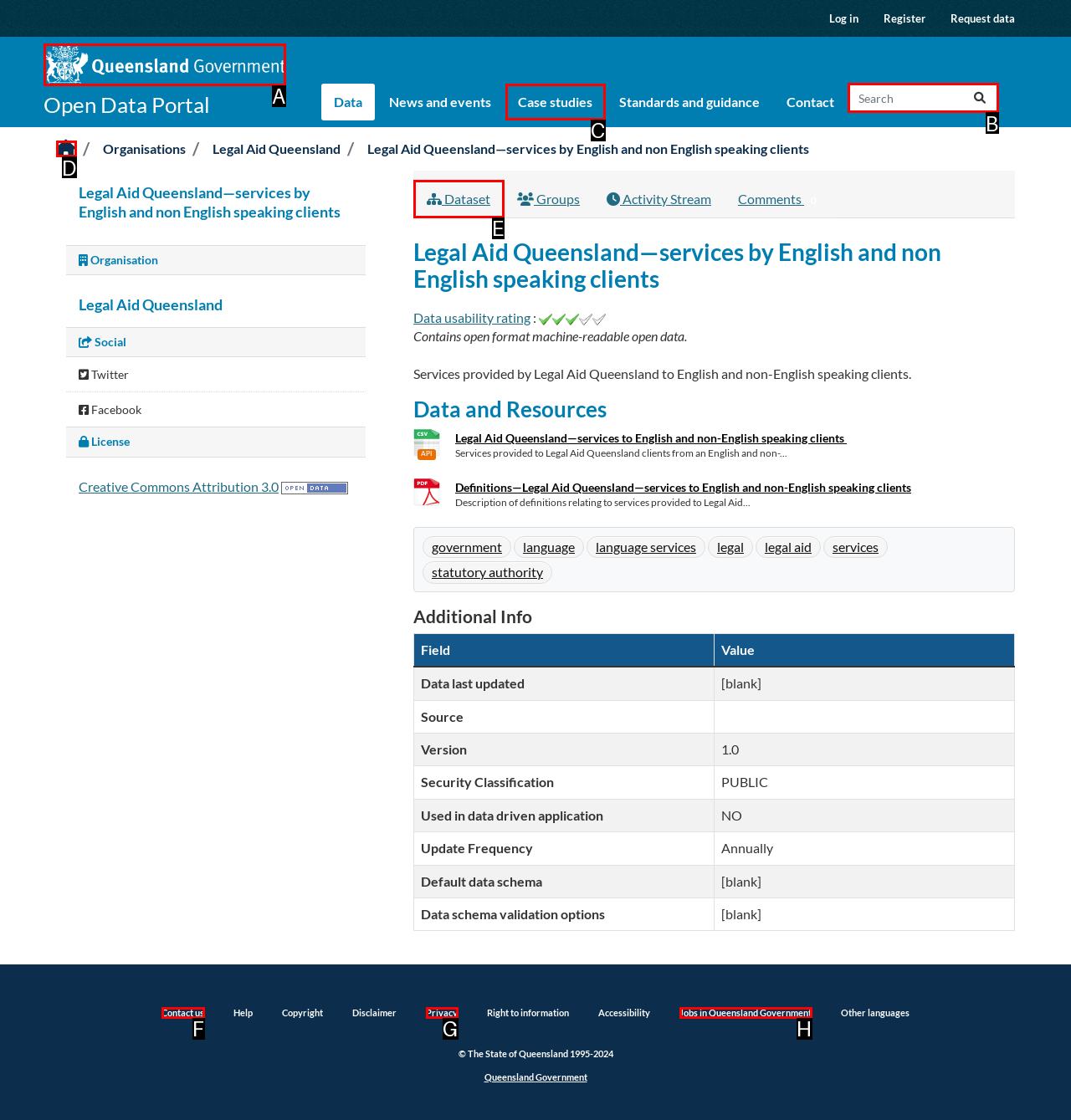Tell me the letter of the correct UI element to click for this instruction: View case studies. Answer with the letter only.

C